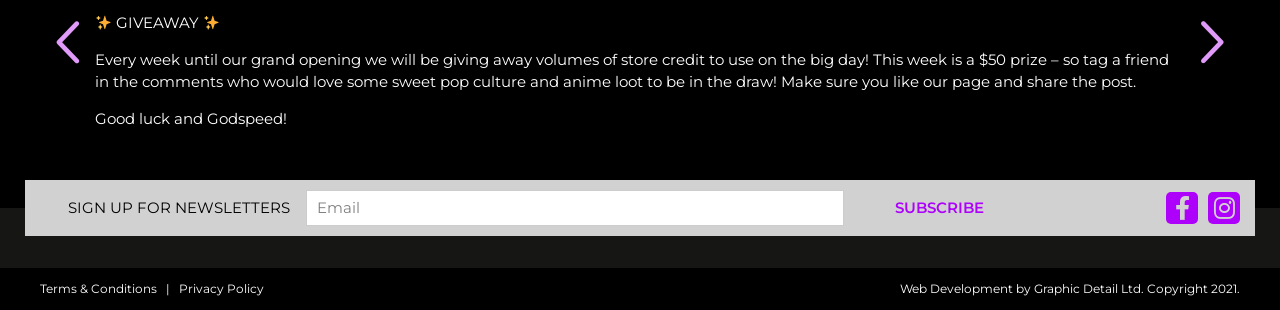Answer briefly with one word or phrase:
What is the company that developed the website?

Graphic Detail Ltd.